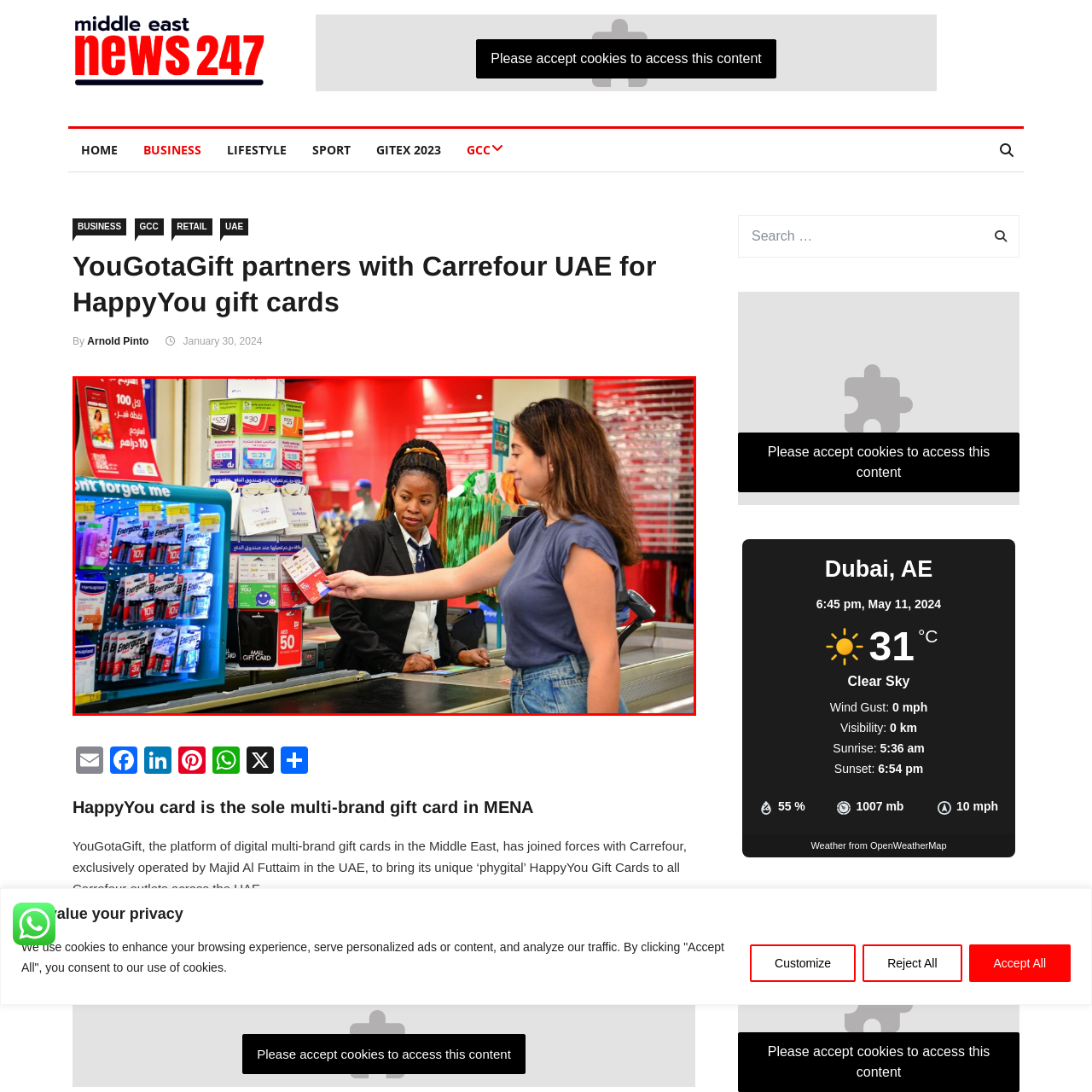Observe the image enclosed by the red rectangle, What is on display on the counter?
 Give a single word or phrase as your answer.

Gift cards and products